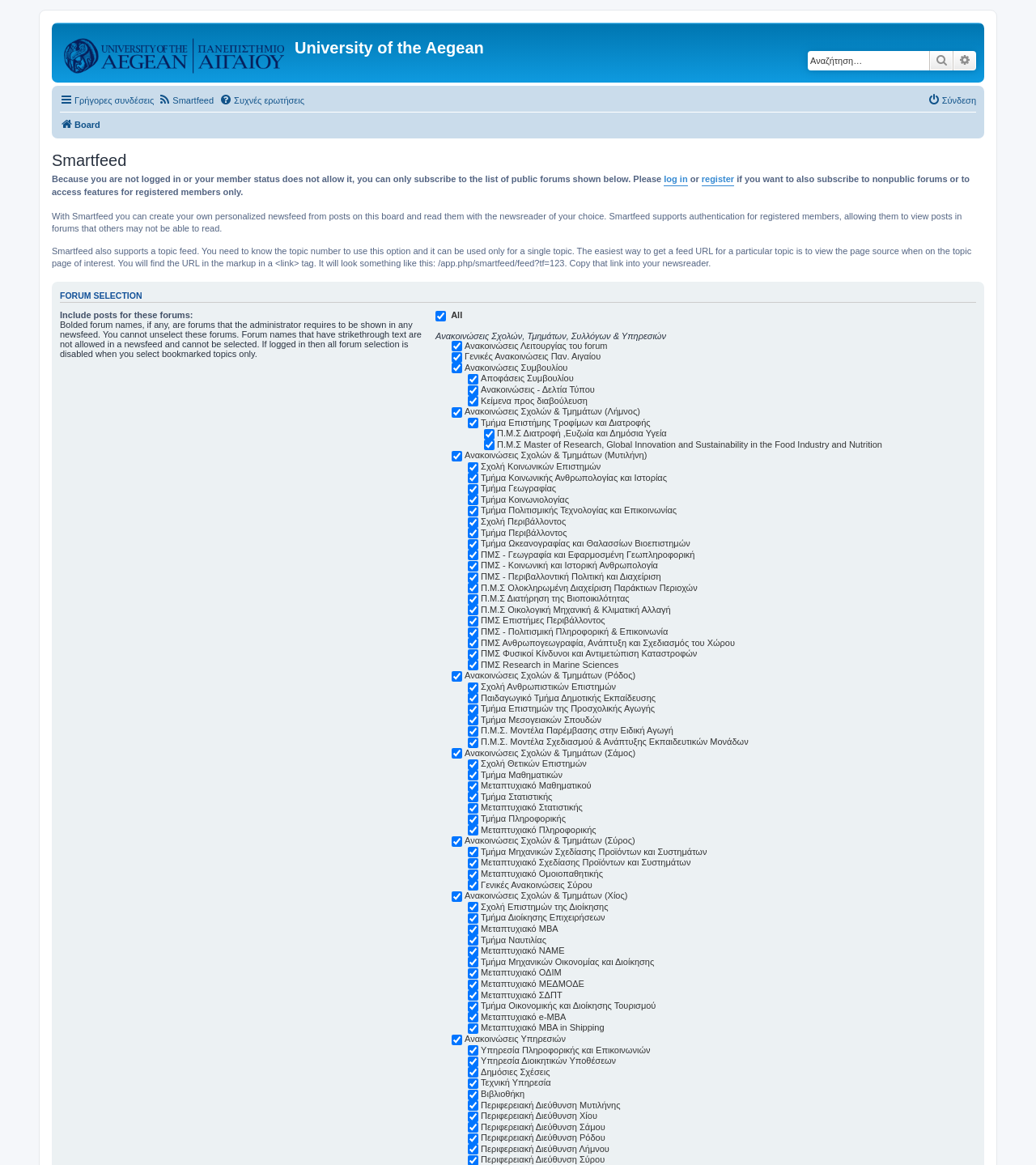Could you determine the bounding box coordinates of the clickable element to complete the instruction: "View topic feed"? Provide the coordinates as four float numbers between 0 and 1, i.e., [left, top, right, bottom].

[0.92, 0.044, 0.942, 0.061]